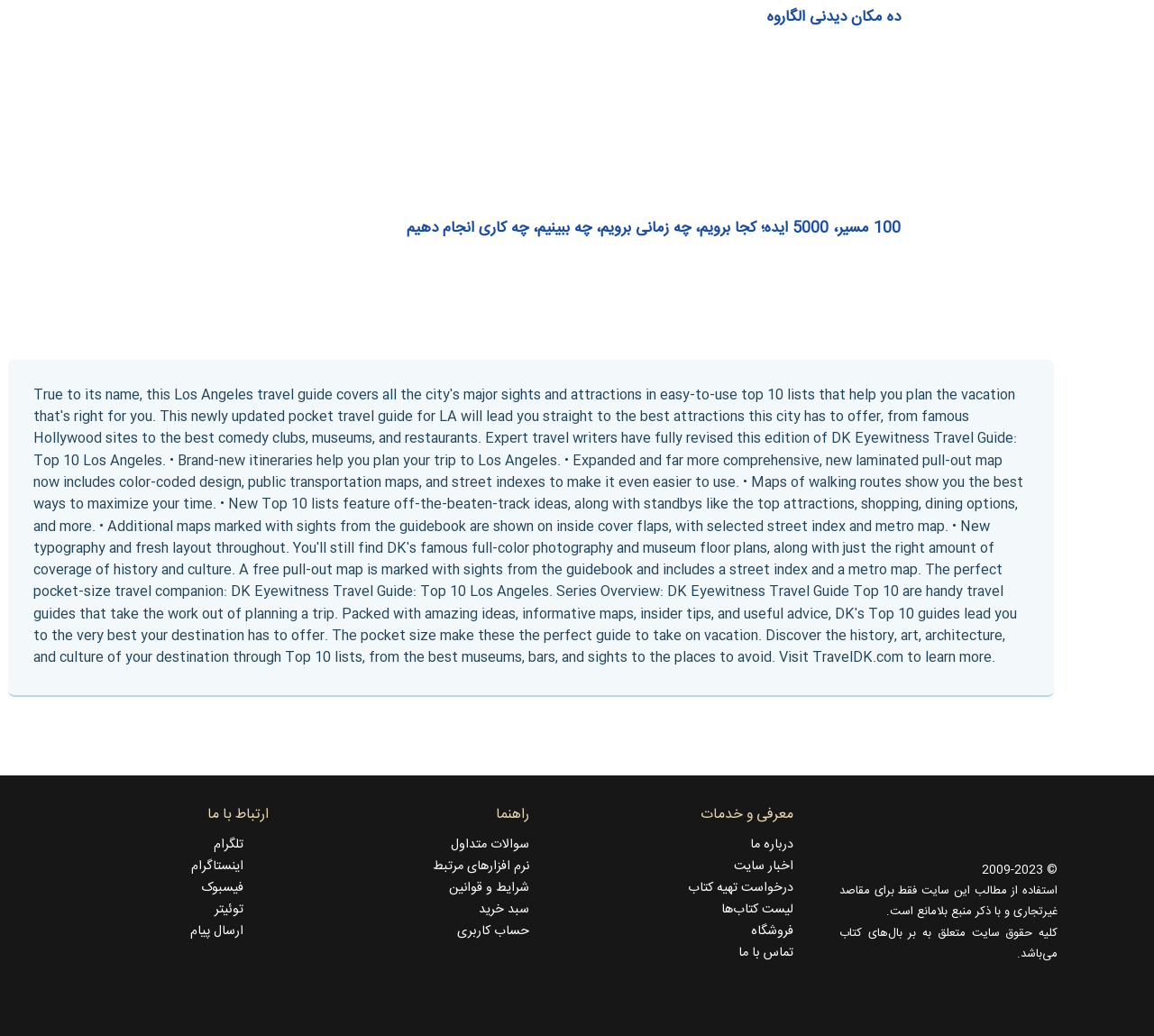What is the copyright information of this website?
Could you please answer the question thoroughly and with as much detail as possible?

According to the StaticText element at the bottom of the webpage, the copyright information of this website is '© 2009-2023', indicating that the website has been in operation since 2009 and the copyright is valid until 2023.